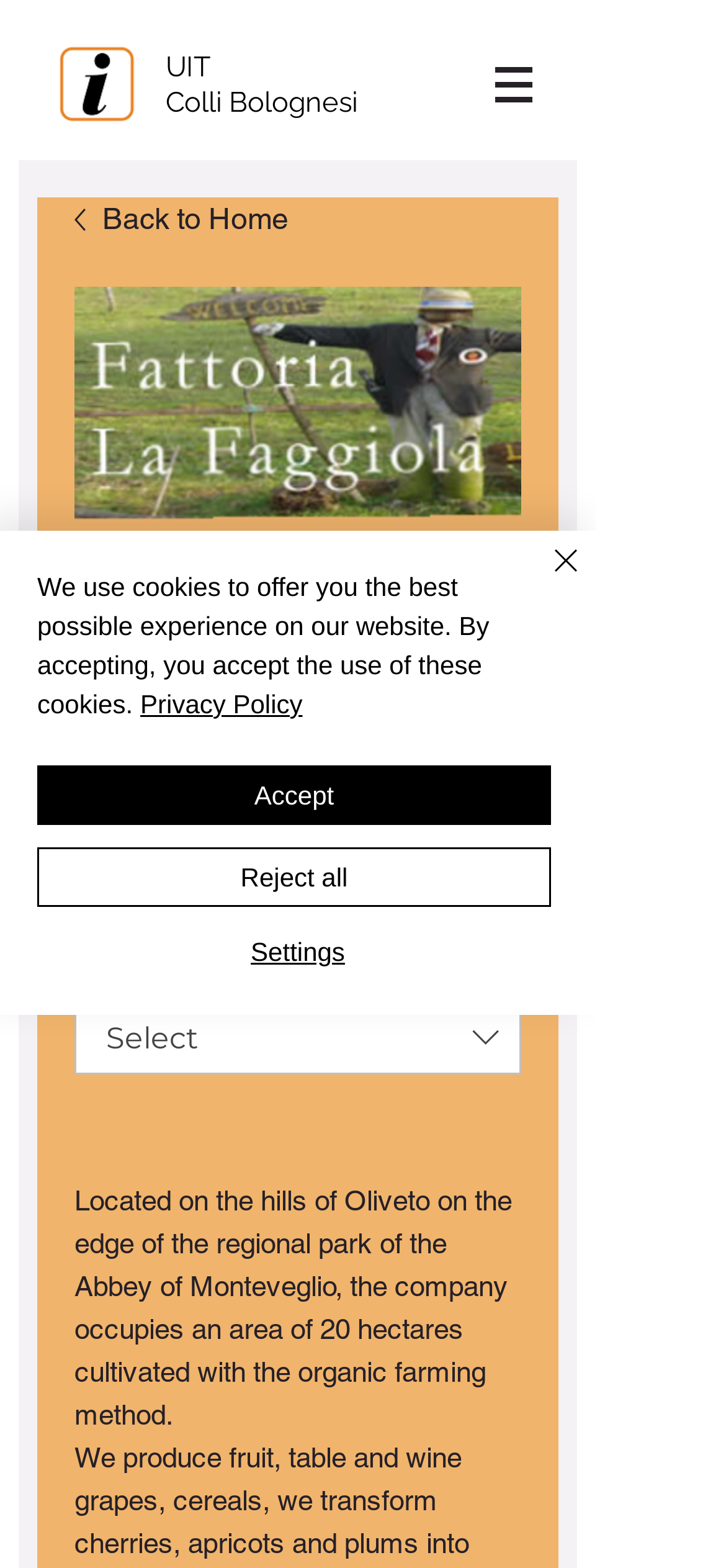What is the purpose of the buttons in the navigation menu?
Answer the question with as much detail as you can, using the image as a reference.

The buttons in the navigation menu, including the 'Back to Home' button, are used for site navigation. They allow users to navigate to different parts of the website. The navigation menu is located at the top of the webpage, with a bounding box of [0.644, 0.024, 0.772, 0.083].